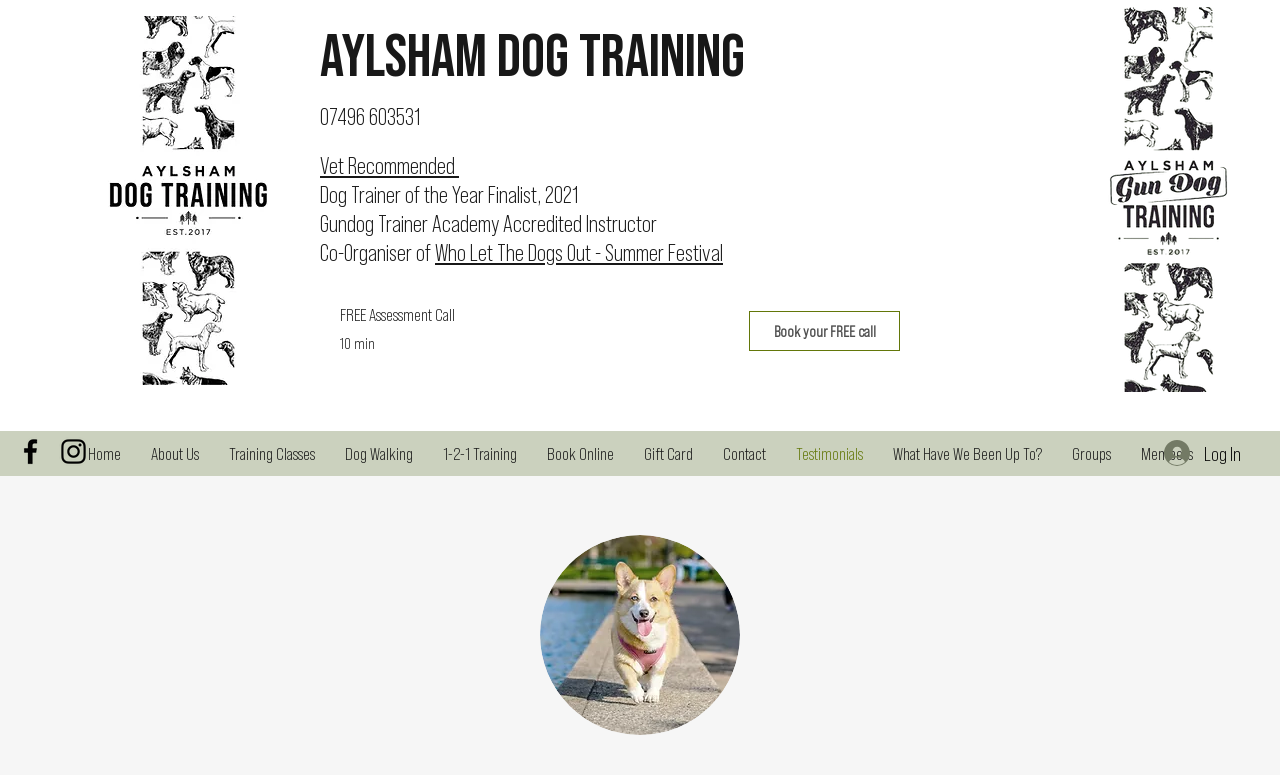Identify the bounding box coordinates of the section to be clicked to complete the task described by the following instruction: "Log in to the account". The coordinates should be four float numbers between 0 and 1, formatted as [left, top, right, bottom].

[0.898, 0.558, 0.98, 0.61]